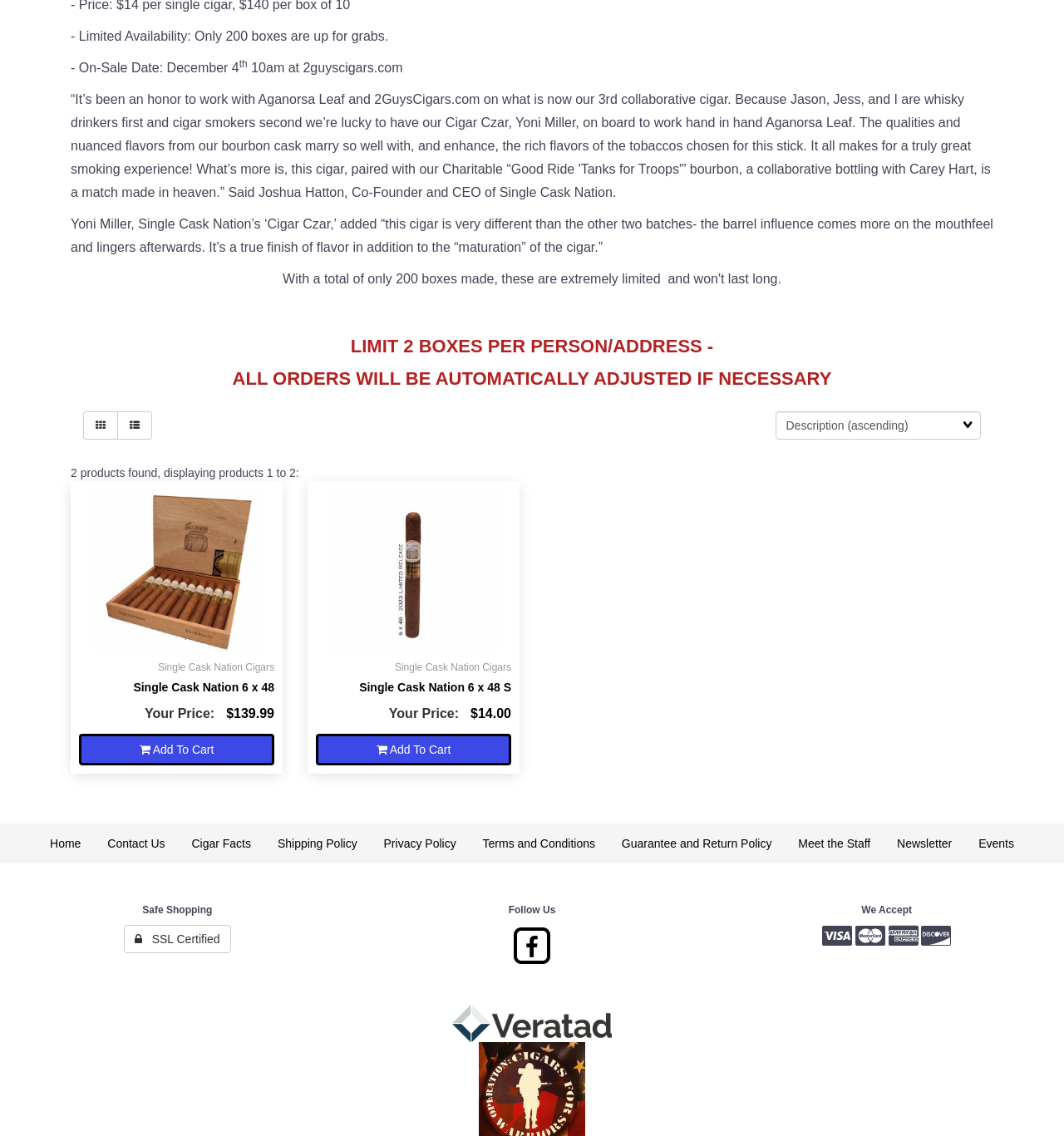Determine the bounding box coordinates of the target area to click to execute the following instruction: "Click on the 'Single Cask Nation 6 x 48' link."

[0.067, 0.403, 0.265, 0.564]